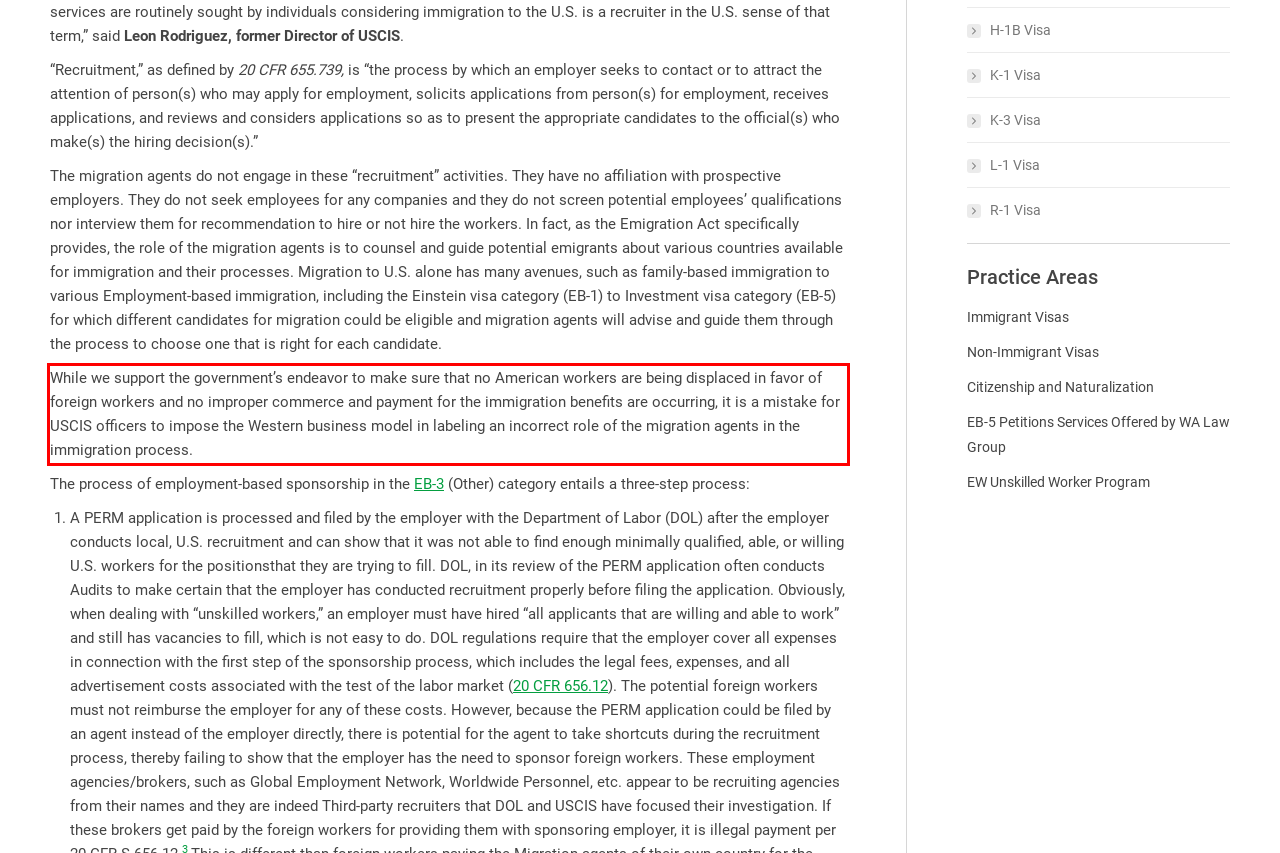Identify the text inside the red bounding box in the provided webpage screenshot and transcribe it.

While we support the government’s endeavor to make sure that no American workers are being displaced in favor of foreign workers and no improper commerce and payment for the immigration benefits are occurring, it is a mistake for USCIS officers to impose the Western business model in labeling an incorrect role of the migration agents in the immigration process.